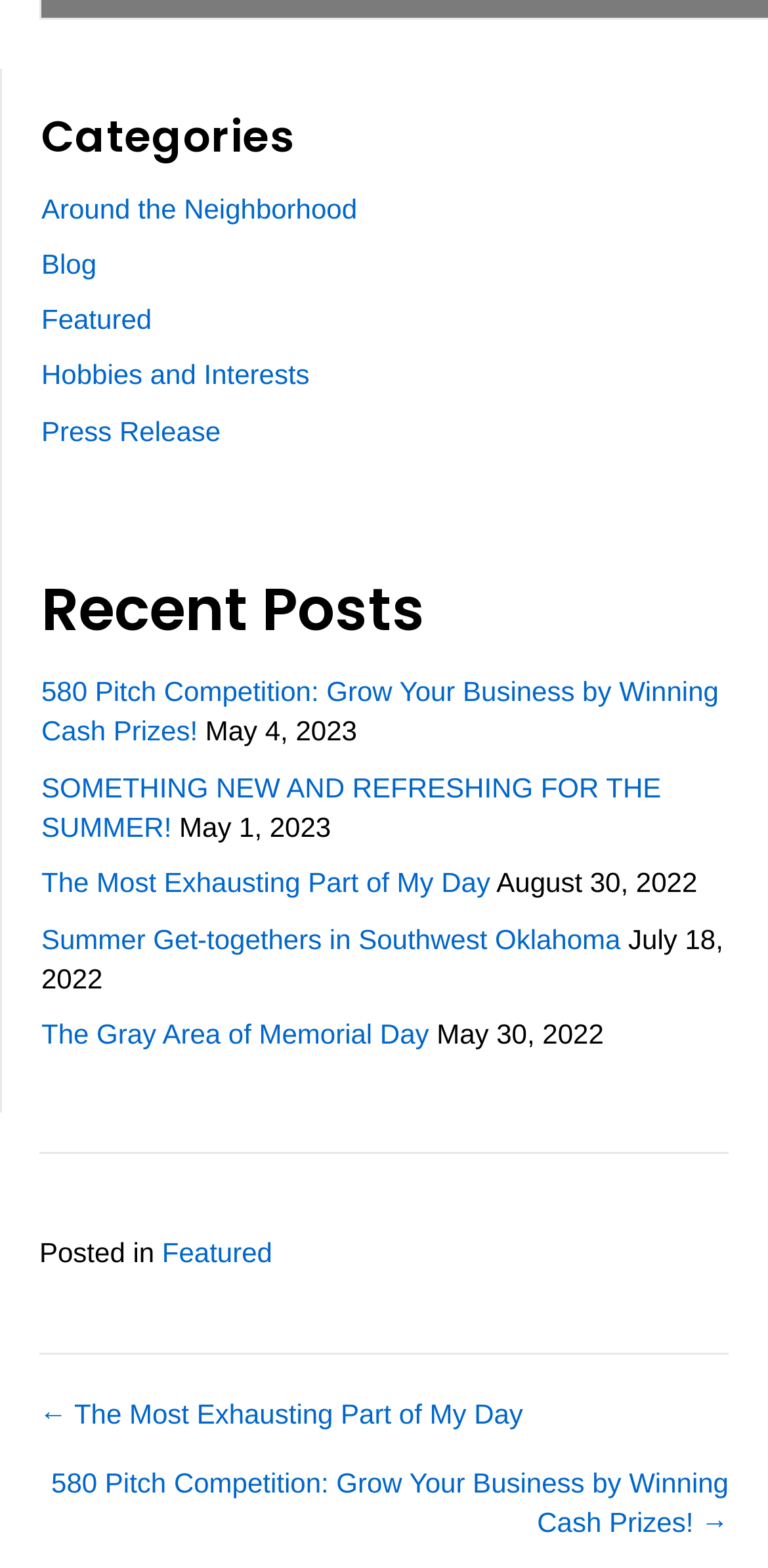Please identify the bounding box coordinates of the element's region that I should click in order to complete the following instruction: "view categories". The bounding box coordinates consist of four float numbers between 0 and 1, i.e., [left, top, right, bottom].

[0.054, 0.069, 0.949, 0.107]